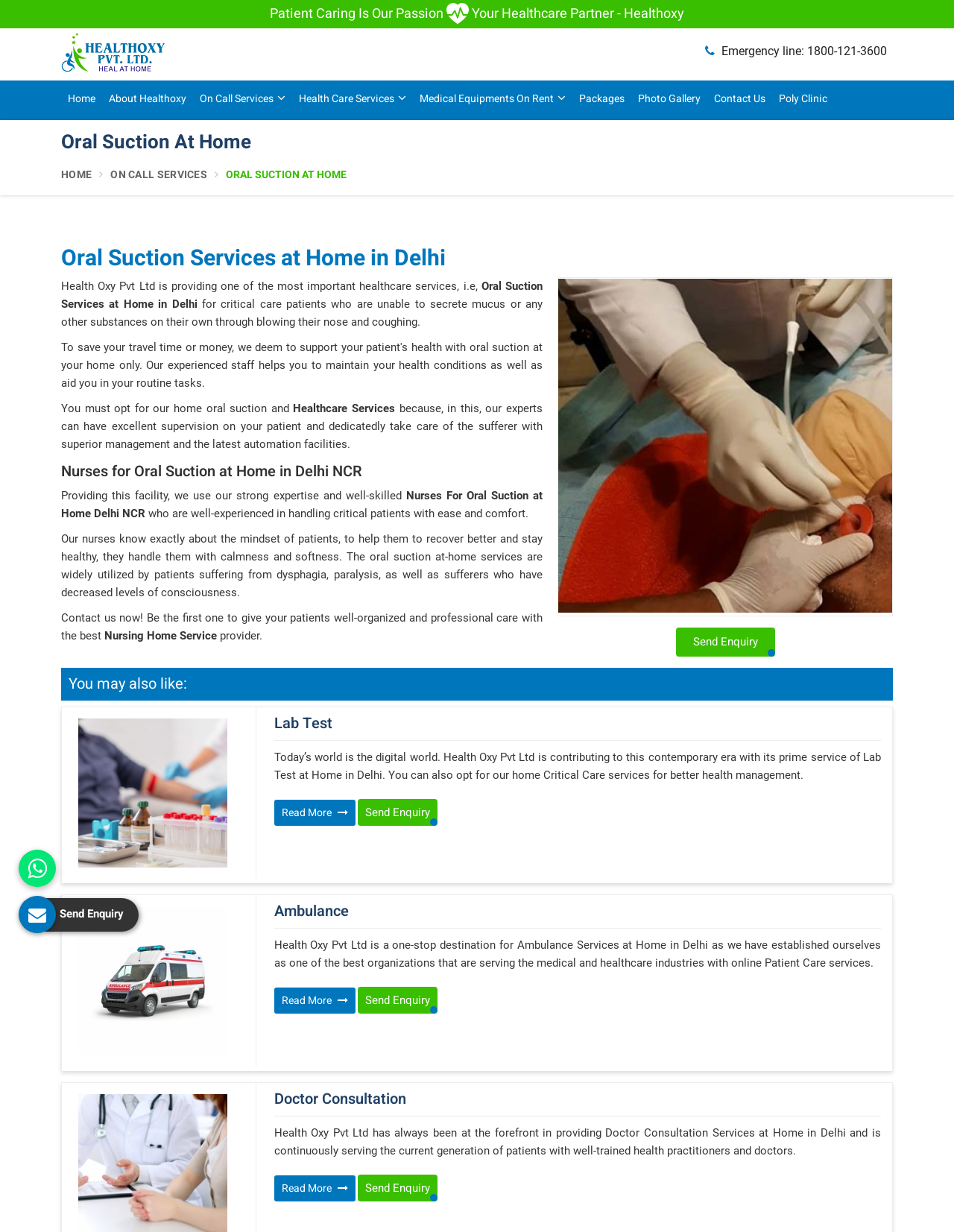Create an elaborate caption for the webpage.

This webpage is about Health Oxy Home Care Services, specifically highlighting their Oral Suction Services at Home in Delhi, India. At the top, there is a heading "Oral Suction Services at Home in Delhi, Nurses for Oral Suction at Home Delhi NCR" followed by a brief description of the service. Below this, there is a section with a heading "Oral Suction At Home" that provides more information about the service, including the benefits of opting for their home oral suction and healthcare services.

On the top-right corner, there is a logo of Healthoxy Pvt Ltd, accompanied by an emergency line number. Below this, there is a navigation menu with links to various pages, including Home, About Healthoxy, On Call Services, Health Care Services, Medical Equipments On Rent, Packages, Photo Gallery, Contact Us, and Poly Clinic.

The main content of the webpage is divided into sections, each describing a specific aspect of the Oral Suction Services at Home. There are several paragraphs of text, accompanied by headings and subheadings, that provide detailed information about the service, including the benefits, the expertise of their nurses, and the types of patients who can benefit from this service.

In addition to the text, there are several images and links scattered throughout the webpage. These include images of Healthoxy Pvt Ltd, Oral Suction Services at Home in Delhi, Lab Test at Home in Delhi, Ambulance Services in Delhi, and Doctor Consultation Services at Home in Delhi. There are also links to send an enquiry, read more about each service, and contact Health Oxy Pvt Ltd.

At the bottom of the webpage, there are three sections, each highlighting a different service offered by Health Oxy Pvt Ltd: Lab Test at Home in Delhi, Ambulance Services in Delhi, and Doctor Consultation Services at Home in Delhi. Each section includes a brief description of the service, accompanied by an image and links to read more and send an enquiry.